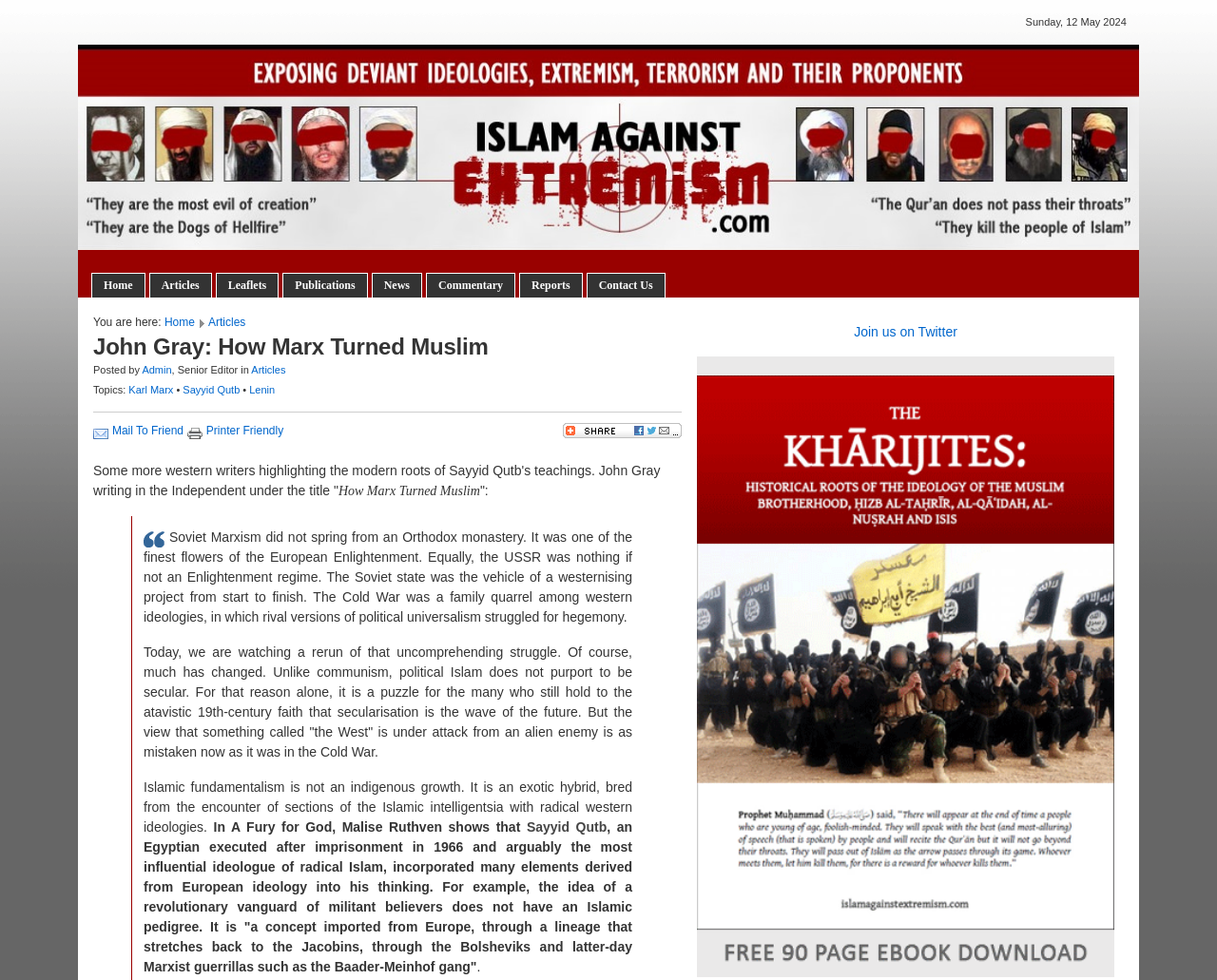Identify the bounding box coordinates of the section to be clicked to complete the task described by the following instruction: "Follow the link to 'Articles'". The coordinates should be four float numbers between 0 and 1, formatted as [left, top, right, bottom].

[0.207, 0.372, 0.235, 0.384]